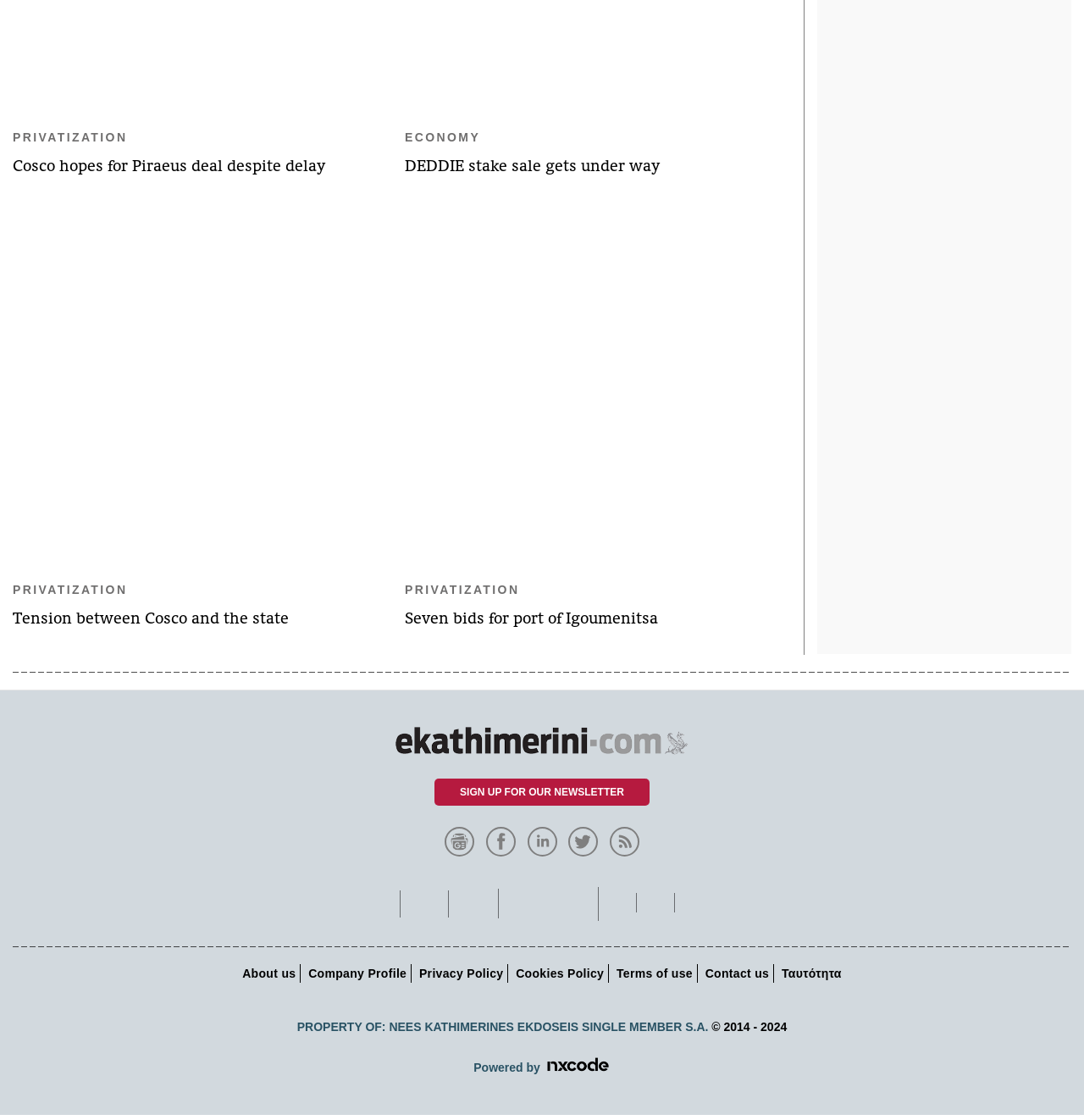What is the category of the news article 'Cosco hopes for Piraeus deal despite delay'? Please answer the question using a single word or phrase based on the image.

ECONOMY